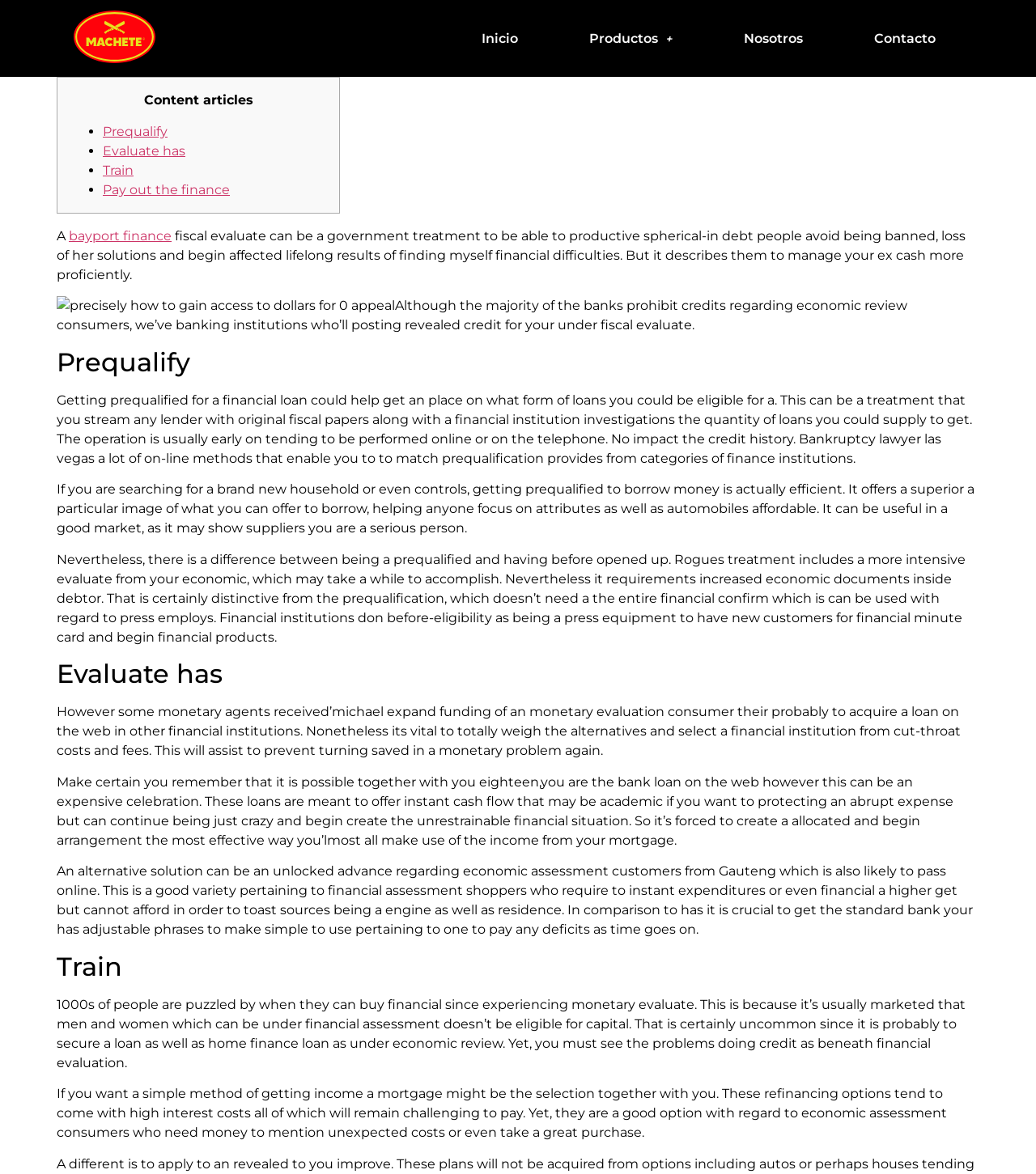Select the bounding box coordinates of the element I need to click to carry out the following instruction: "Learn about precision medicine".

None